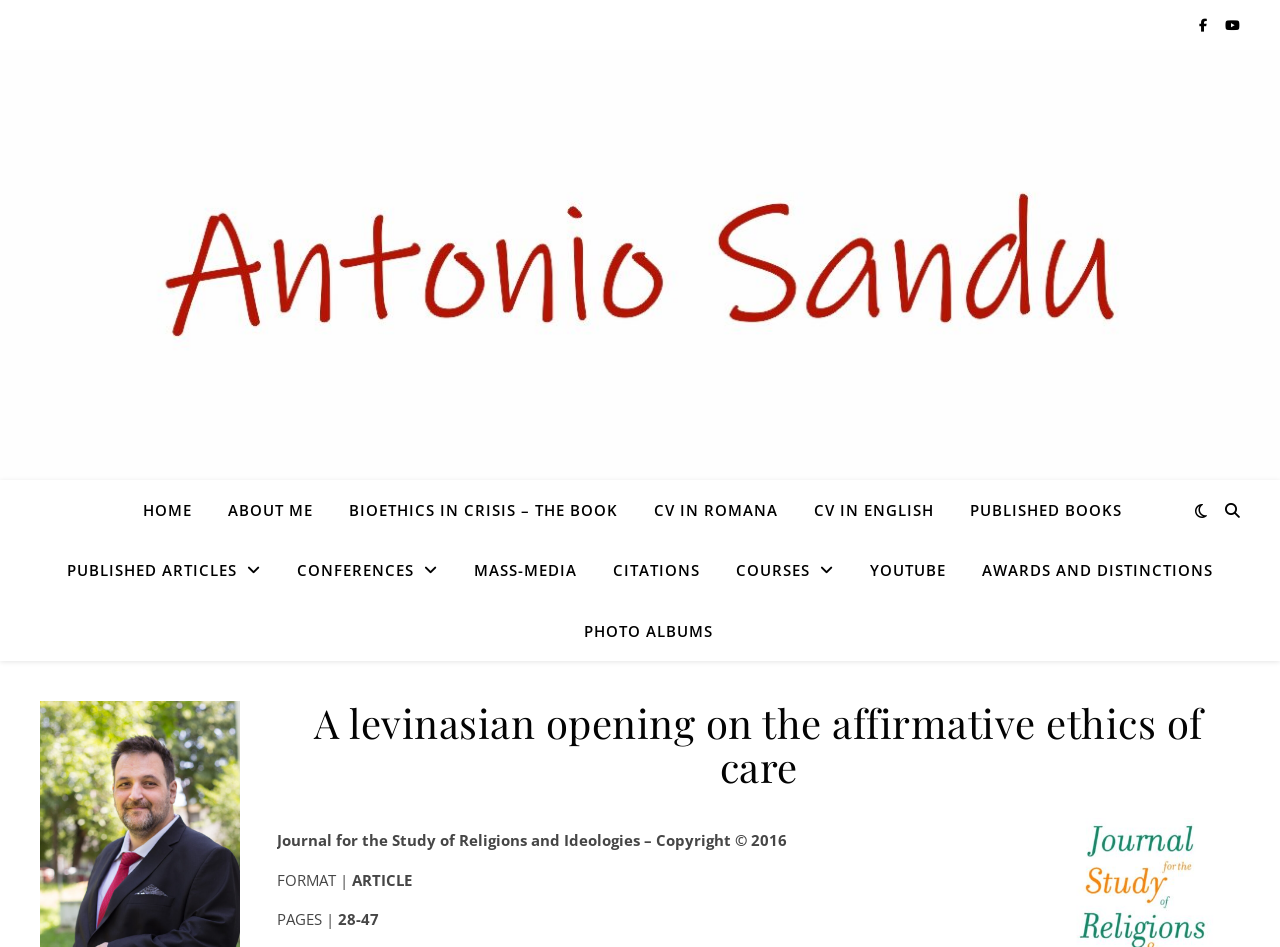For the given element description Contact Us, determine the bounding box coordinates of the UI element. The coordinates should follow the format (top-left x, top-left y, bottom-right x, bottom-right y) and be within the range of 0 to 1.

None